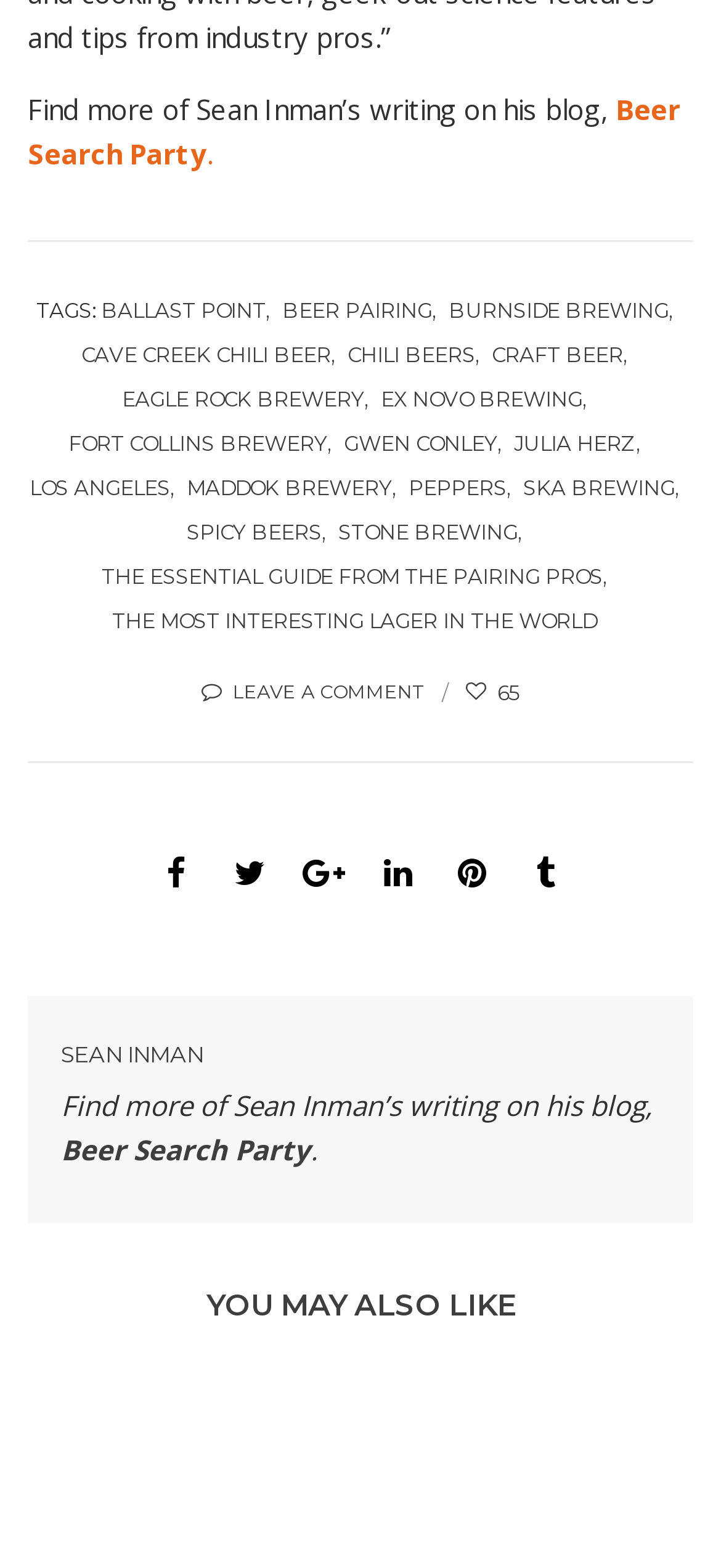Please provide the bounding box coordinates for the UI element as described: "Cave Creek Chili beer". The coordinates must be four floats between 0 and 1, represented as [left, top, right, bottom].

[0.113, 0.212, 0.482, 0.24]